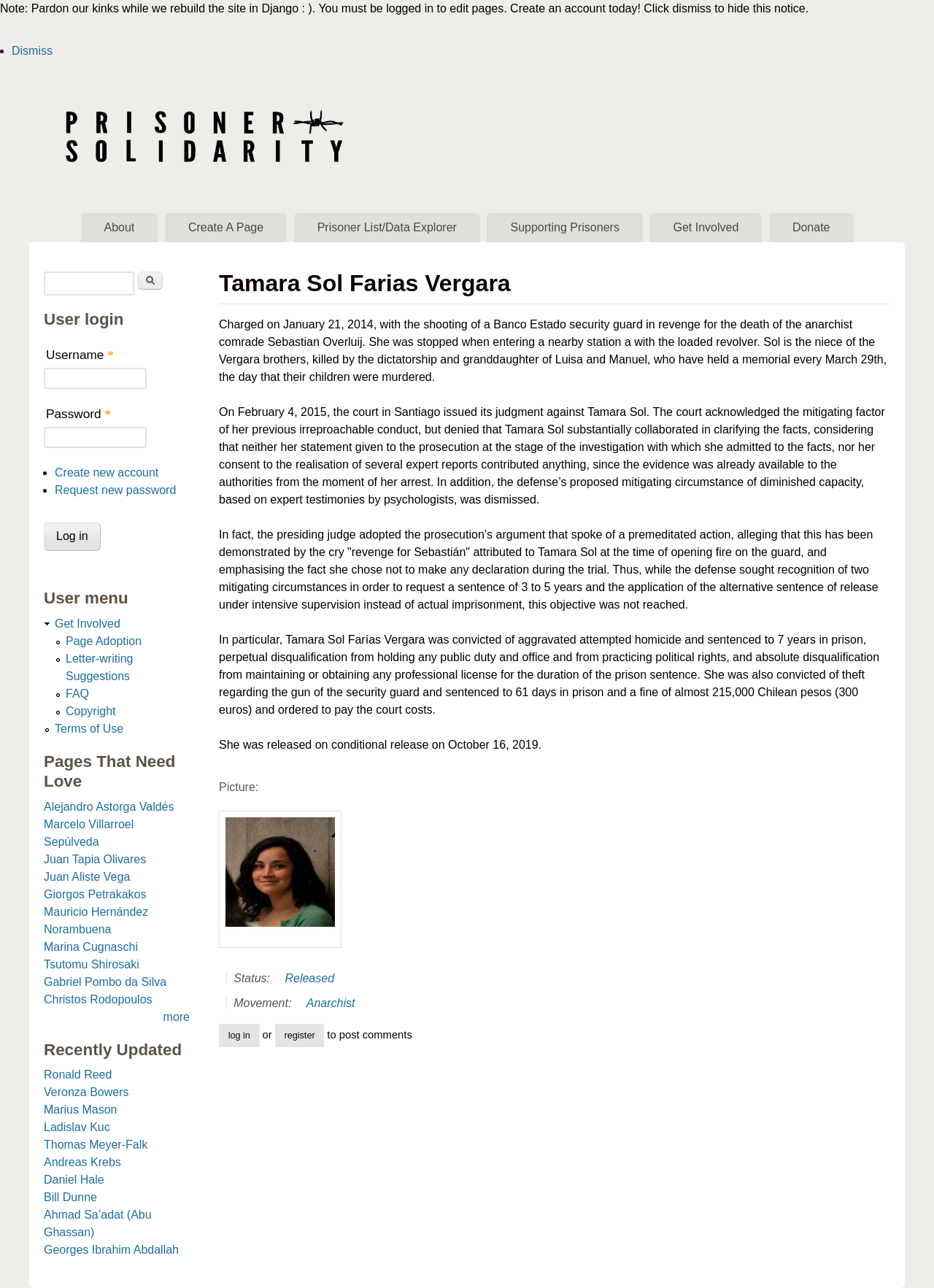Construct a thorough caption encompassing all aspects of the webpage.

The webpage is about Tamara Sol Farias Vergara, a prisoner. At the top, there is a link to skip to the main content. Below that, there is a notice about the website being rebuilt and a link to dismiss it. On the top-left, there is a logo of prisonersolidarity.com, which is also a link. Next to it, there is a heading with the same text. 

Below the logo, there is a main menu with links to "About", "Create A Page", "Prisoner List/Data Explorer", "Supporting Prisoners", "Get Involved", and "Donate". 

The main content area is divided into two sections. The top section has a heading with Tamara Sol Farias Vergara's name. Below that, there are four paragraphs of text describing her case, including the charges, trial, and sentence. 

The second section has a heading "Picture:" followed by an image. Below that, there are three headings: "Status:", "Movement:", and links to "Released" and "Anarchist" respectively. 

On the right side of the page, there is a search form with a heading "Search form" and a search box. Below that, there is a user login section with fields for username and password, and links to create a new account and request a new password. 

Further down, there are links to "Get Involved", "Page Adoption", "Letter-writing Suggestions", "FAQ", "Copyright", and "Terms of Use". 

The page also lists "Pages That Need Love" with links to several prisoners' pages, and "Recently Updated" with links to recently updated prisoner profiles.